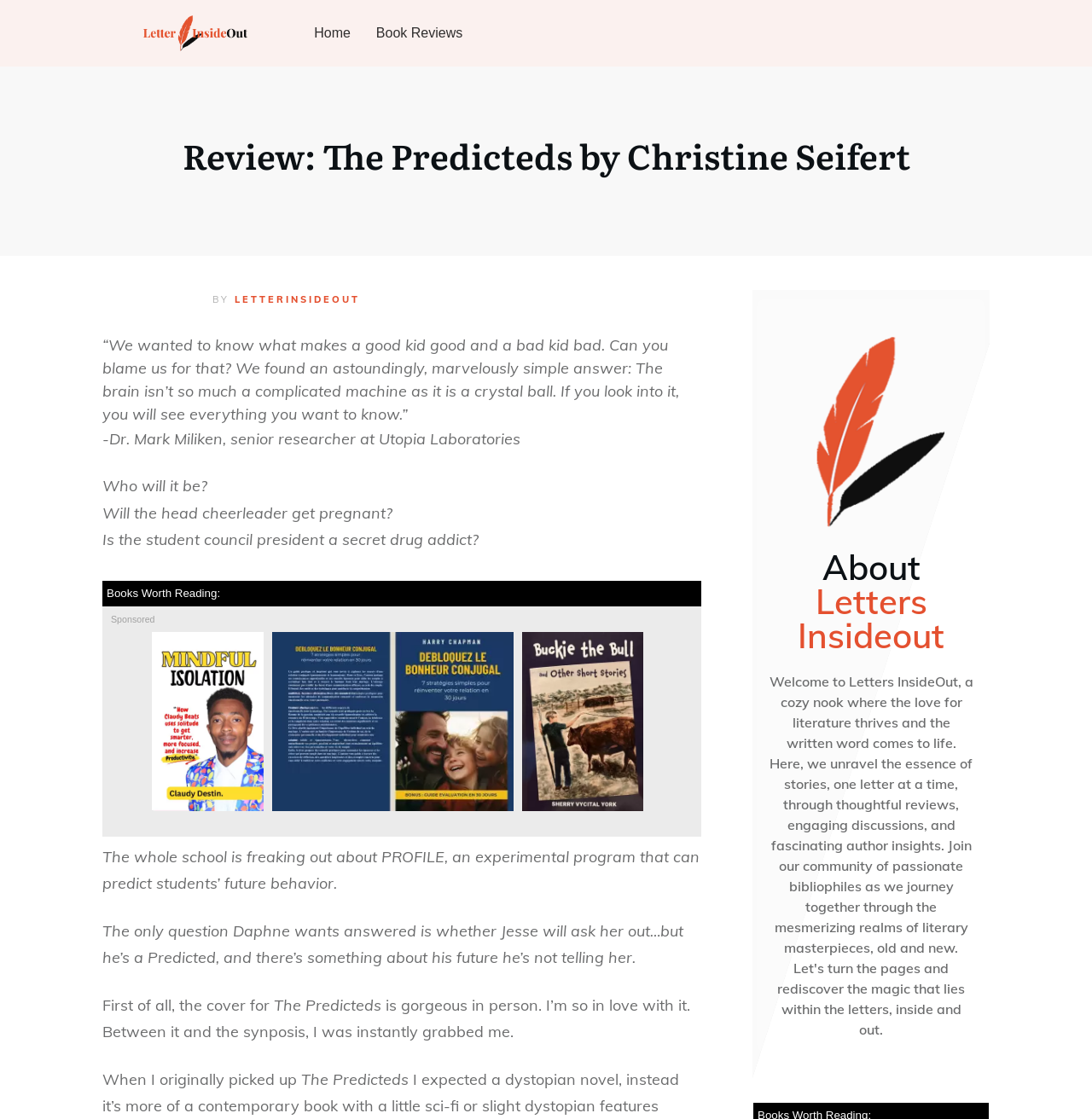Please find and give the text of the main heading on the webpage.

Review: The Predicteds by Christine Seifert